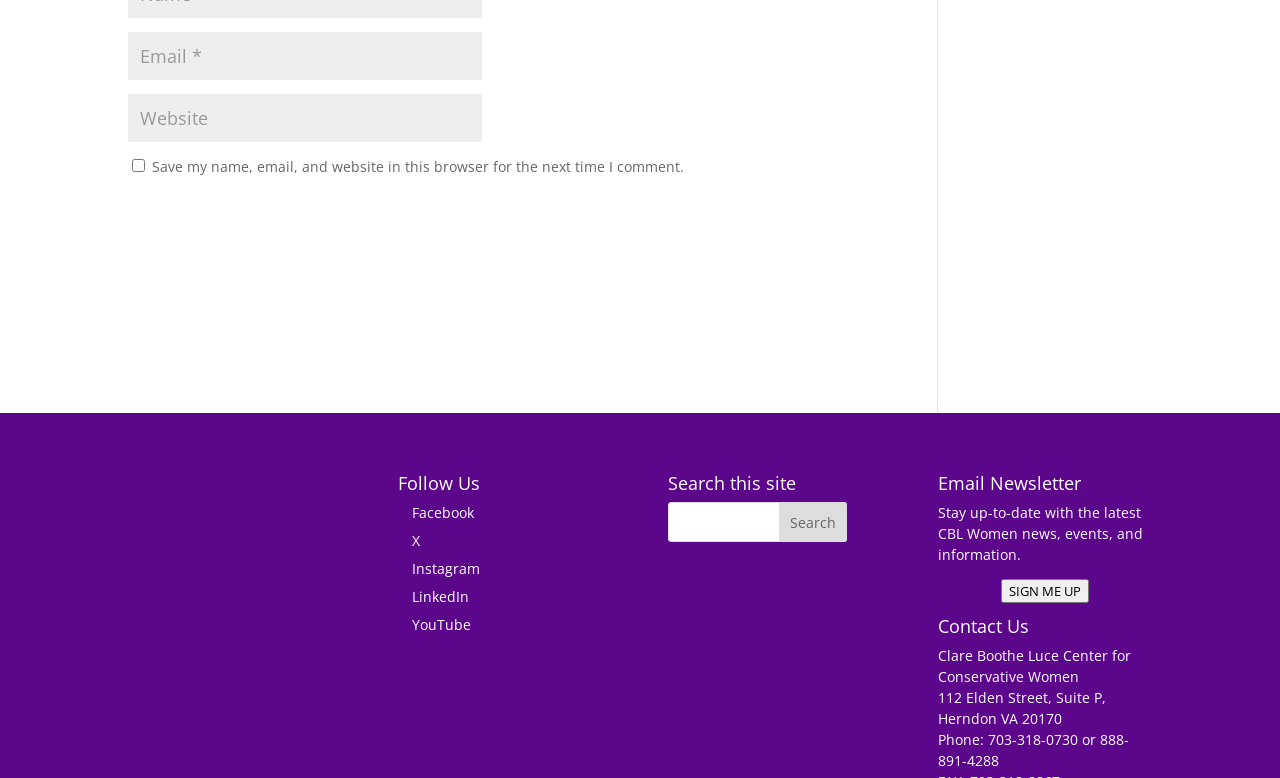From the webpage screenshot, predict the bounding box of the UI element that matches this description: "input value="Website" name="url"".

[0.1, 0.121, 0.377, 0.182]